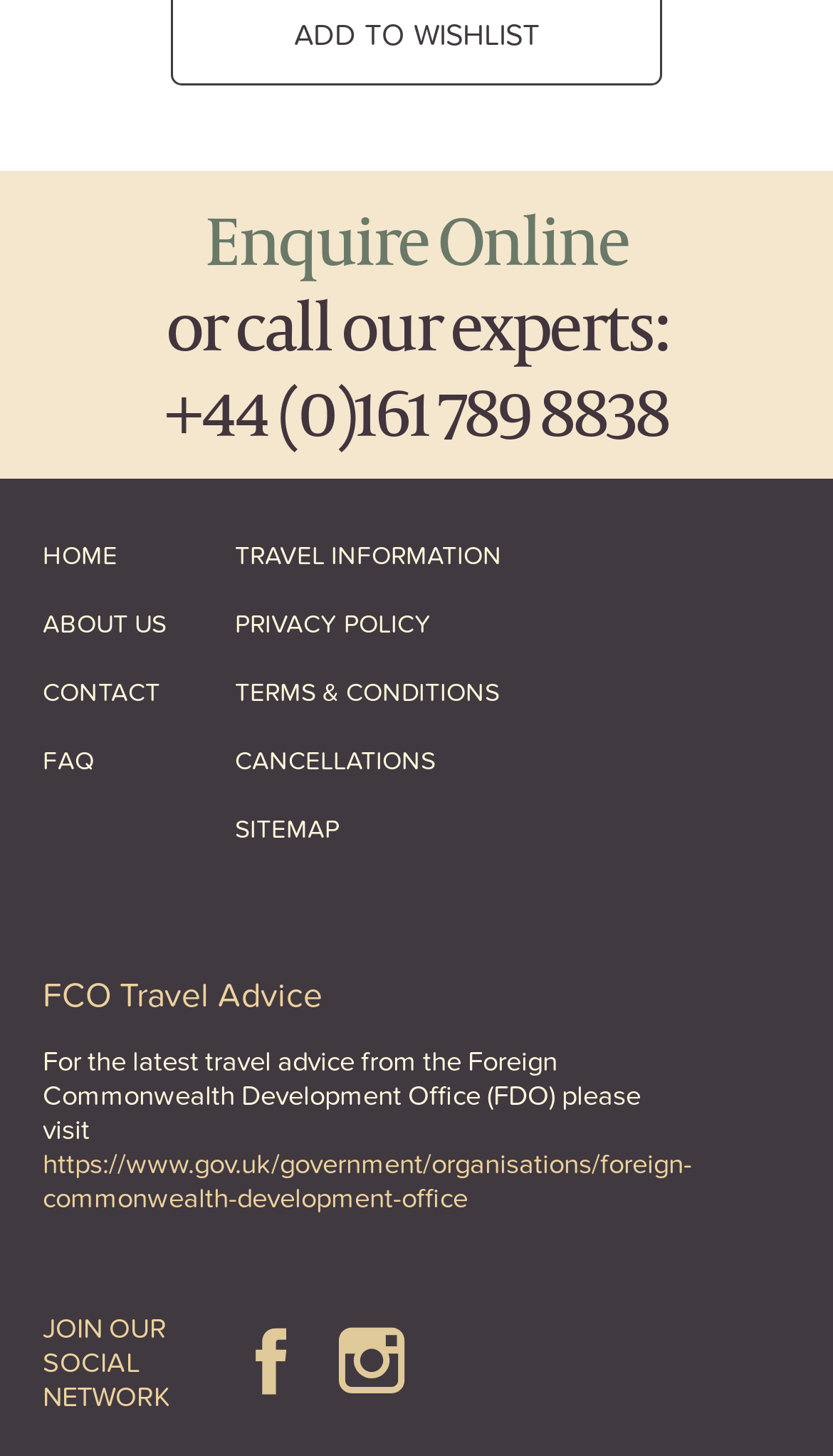Locate the bounding box coordinates of the clickable region to complete the following instruction: "Go to Calisphere homepage."

None